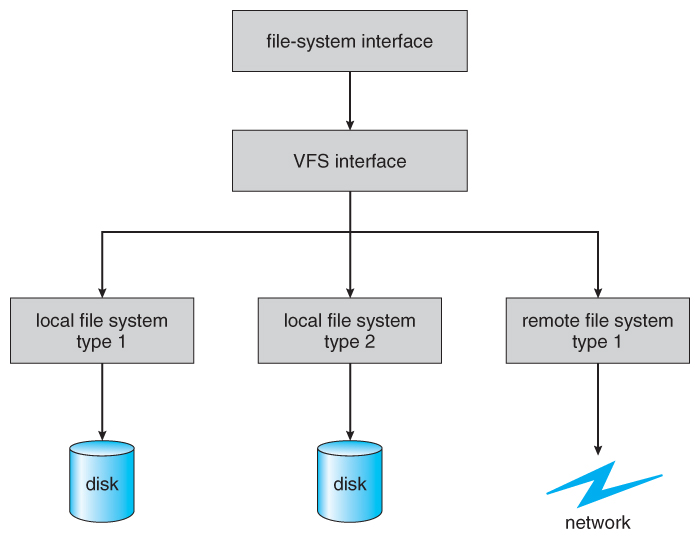Provide a brief response to the question below using one word or phrase:
What type of file system is connected to a network?

Remote file system type 1